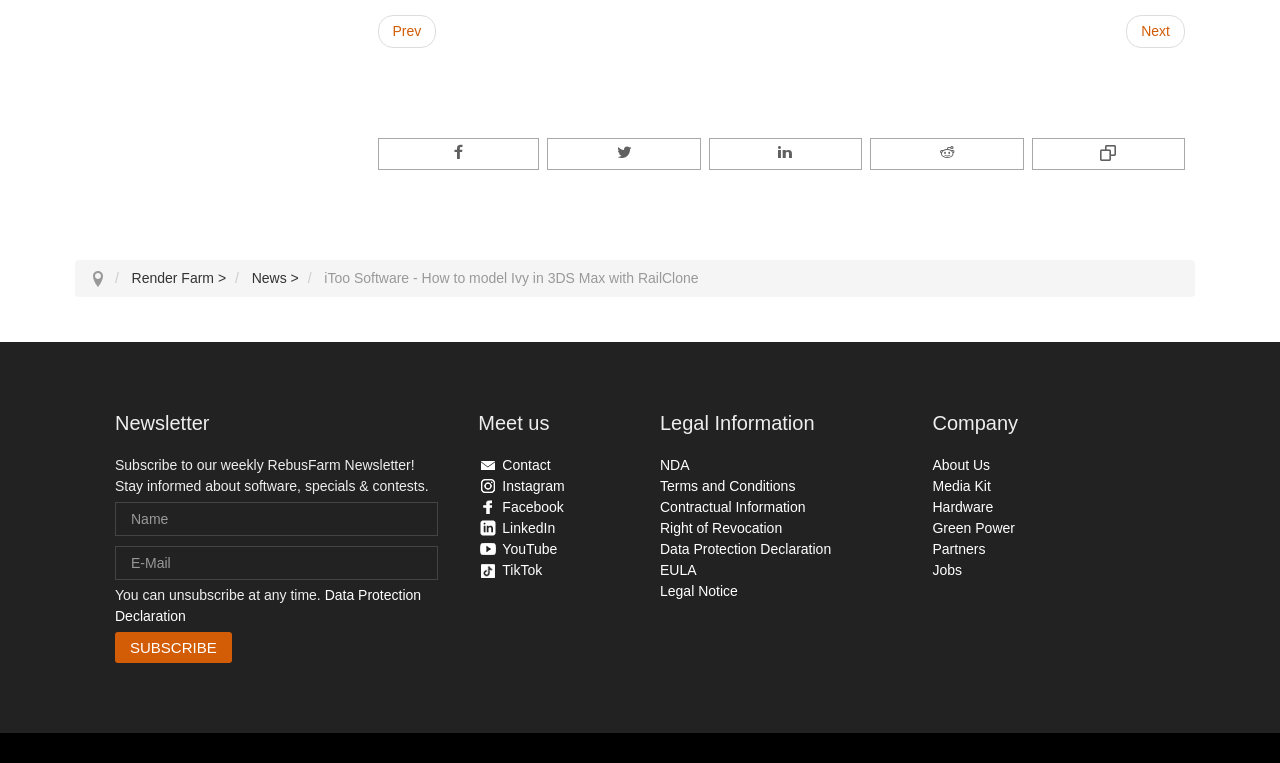Please locate the bounding box coordinates of the element's region that needs to be clicked to follow the instruction: "Click the 'Home' link". The bounding box coordinates should be provided as four float numbers between 0 and 1, i.e., [left, top, right, bottom].

None